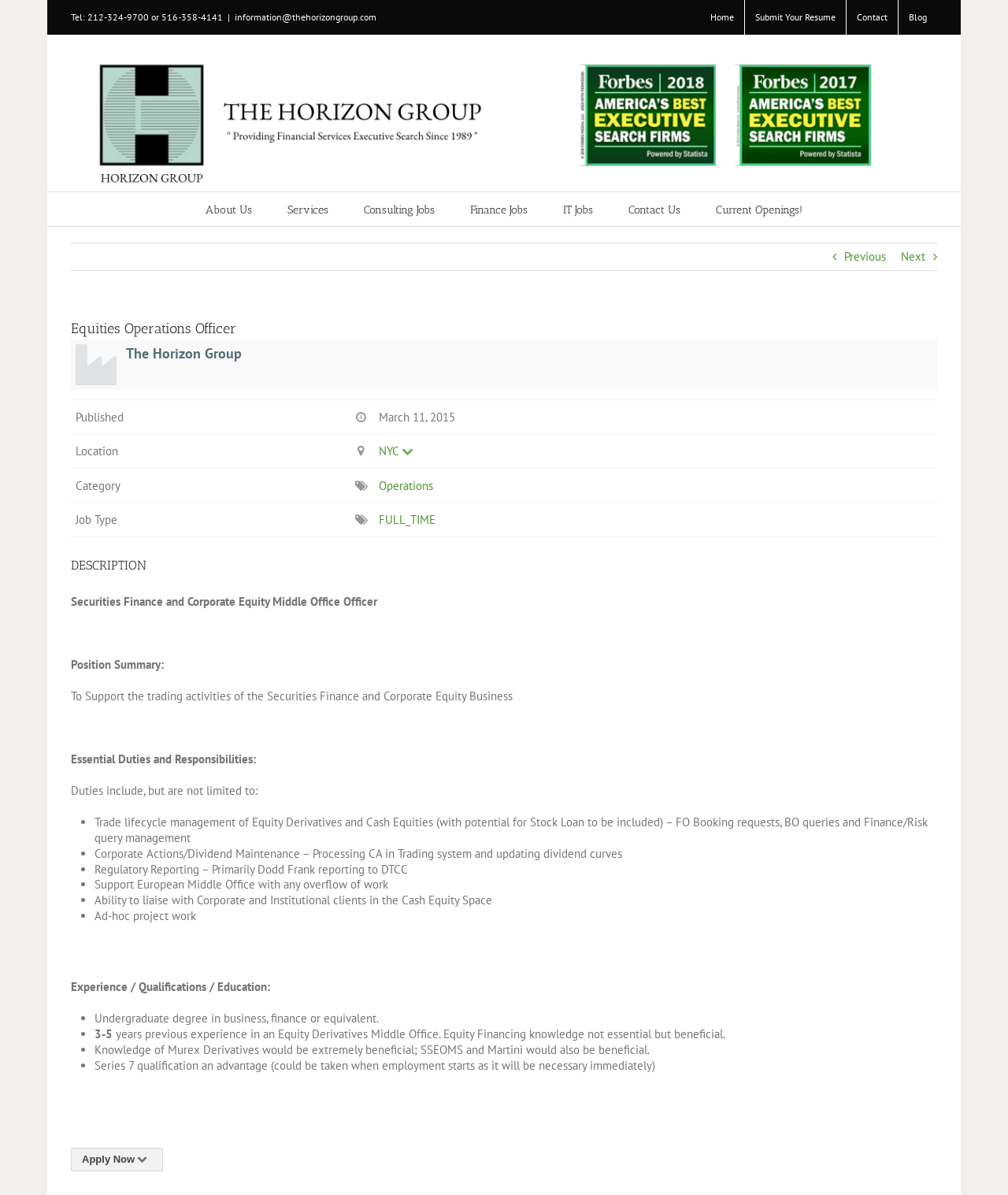Show the bounding box coordinates for the element that needs to be clicked to execute the following instruction: "Click the 'Next' link". Provide the coordinates in the form of four float numbers between 0 and 1, i.e., [left, top, right, bottom].

[0.894, 0.204, 0.918, 0.226]